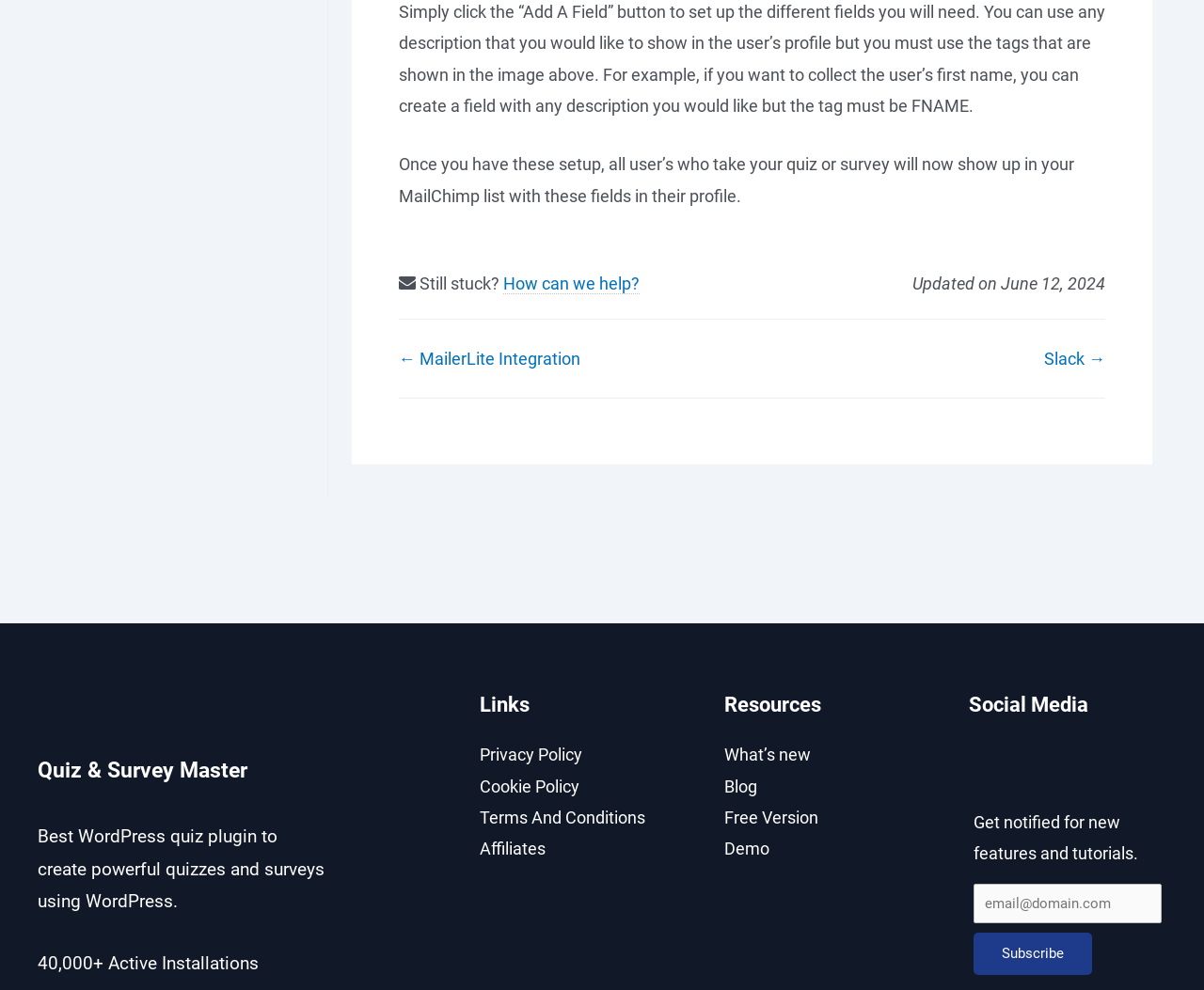How many active installations of the plugin are there?
Please answer the question with a detailed and comprehensive explanation.

According to the webpage, there are more than 40,000 active installations of the Quiz & Survey Master plugin.